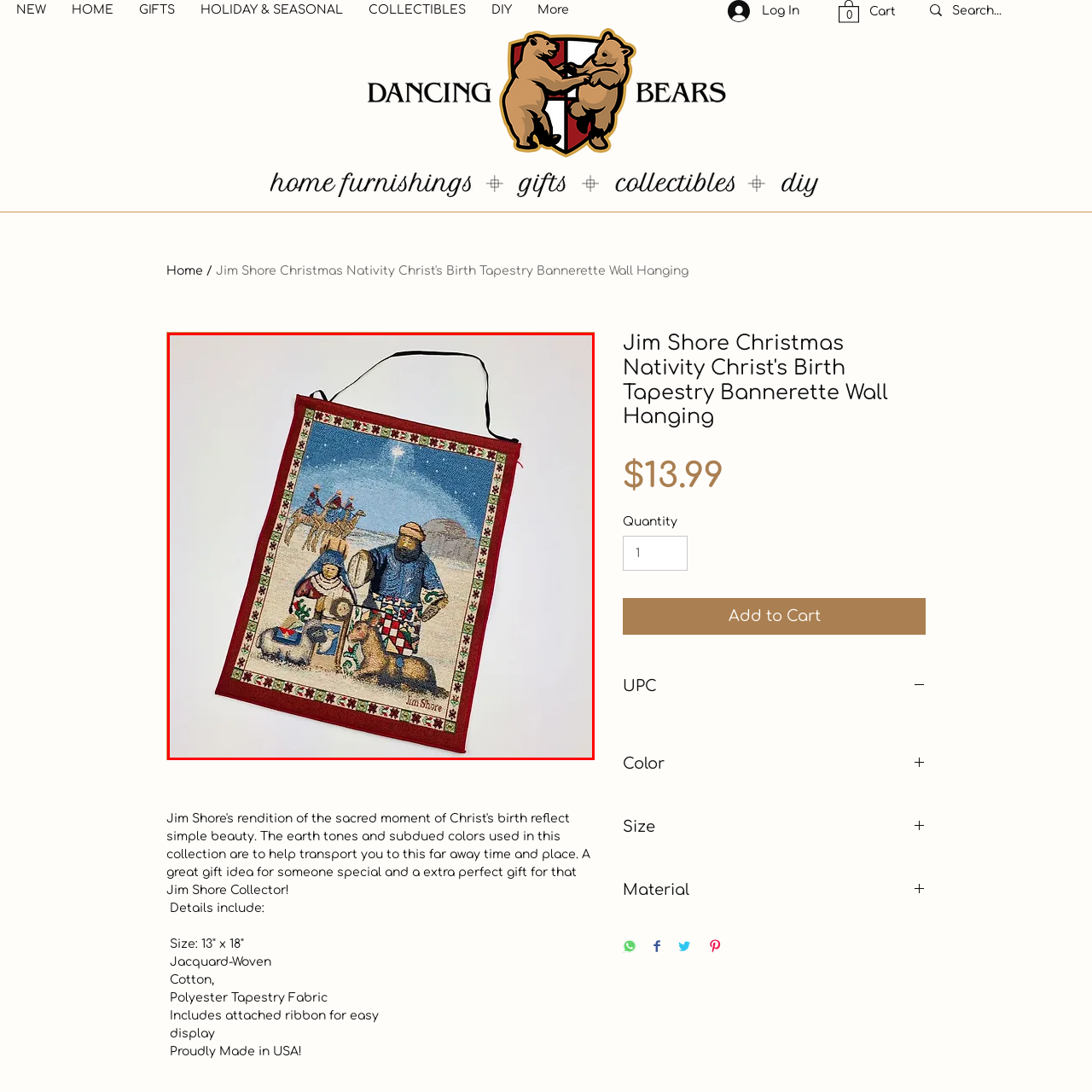What is the material of the tapestry fabric?
Carefully examine the image within the red bounding box and provide a comprehensive answer based on what you observe.

According to the caption, the tapestry fabric is made from a blend of cotton and polyester, which ensures both durability and a luxurious appearance.